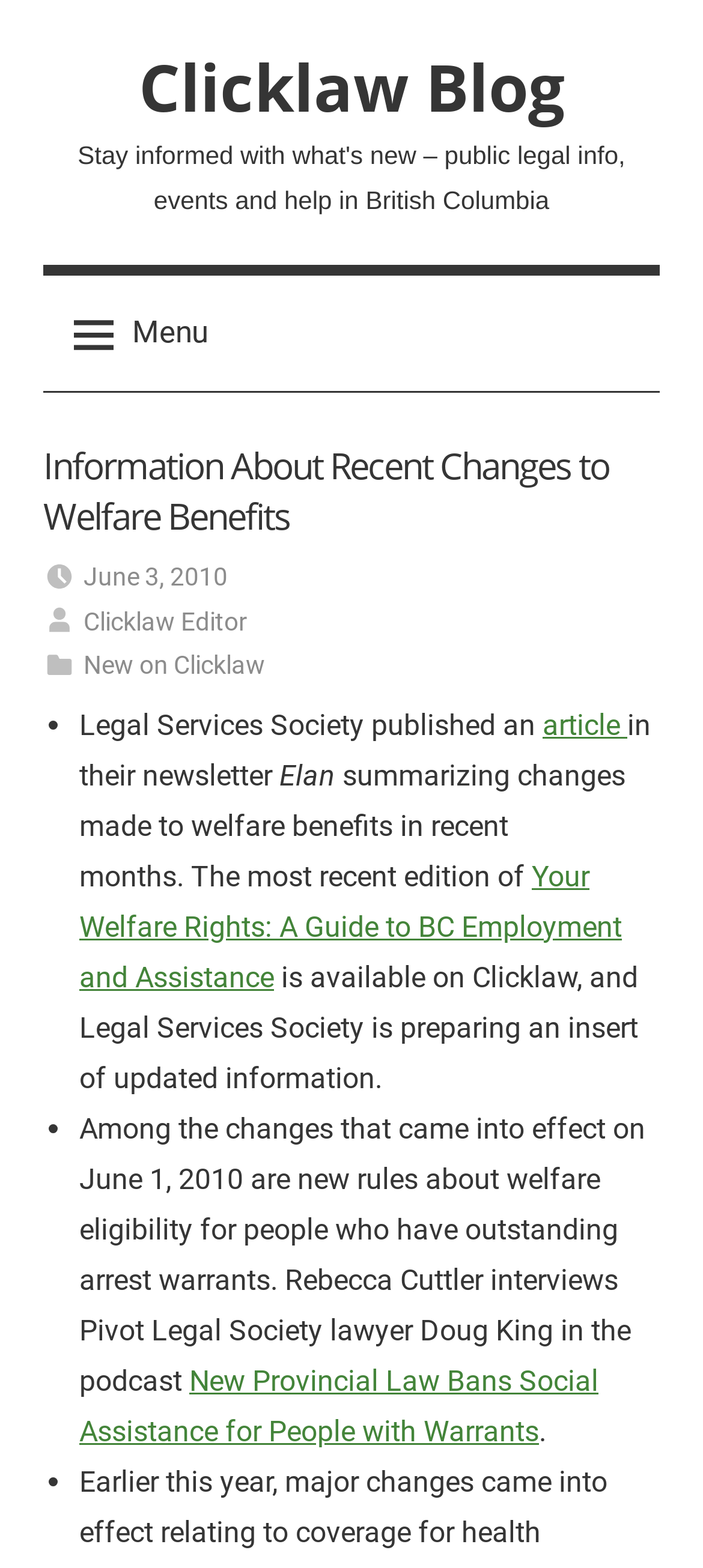Offer a meticulous caption that includes all visible features of the webpage.

The webpage is about recent changes to welfare benefits, specifically in British Columbia, Canada. At the top, there is a link to "Clicklaw Blog" and a button labeled "Menu". Below the button, there is a header section that contains the title "Information About Recent Changes to Welfare Benefits" and a link to the date "June 3, 2010". 

To the right of the date, there are three links: "Clicklaw Editor", "New on Clicklaw", and a time indicator. Below these links, there is a list of articles or news items. The first item is a brief summary of an article published by Legal Services Society, which discusses changes made to welfare benefits in recent months. The article is linked to the phrase "article". 

Next to the summary, there is a mention of "Elan" and a brief description of the article's content. Below this, there is a link to a guide called "Your Welfare Rights: A Guide to BC Employment and Assistance". 

The next item in the list discusses changes to welfare eligibility rules that came into effect on June 1, 2010, specifically regarding people with outstanding arrest warrants. This item includes a link to a podcast interview with a lawyer from Pivot Legal Society. 

Finally, there is another item in the list that links to an article titled "New Provincial Law Bans Social Assistance for People with Warrants".